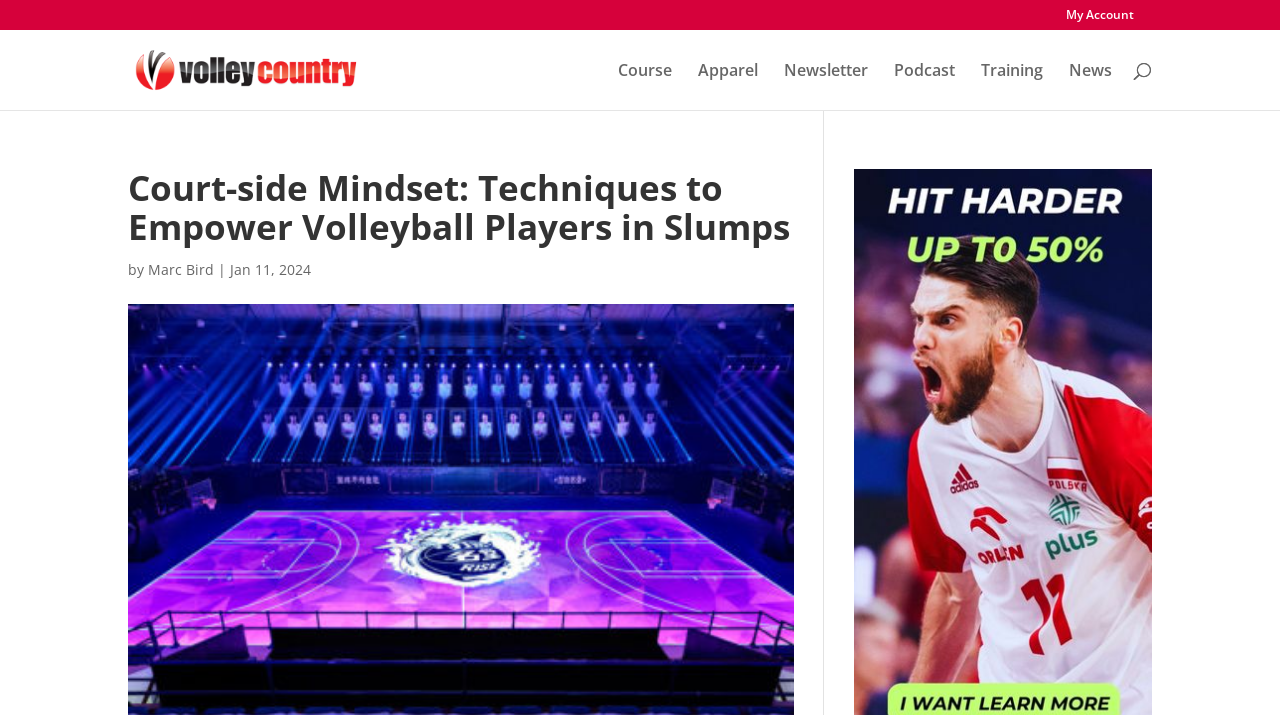Determine the bounding box coordinates for the HTML element described here: "Newsletter".

[0.612, 0.088, 0.678, 0.154]